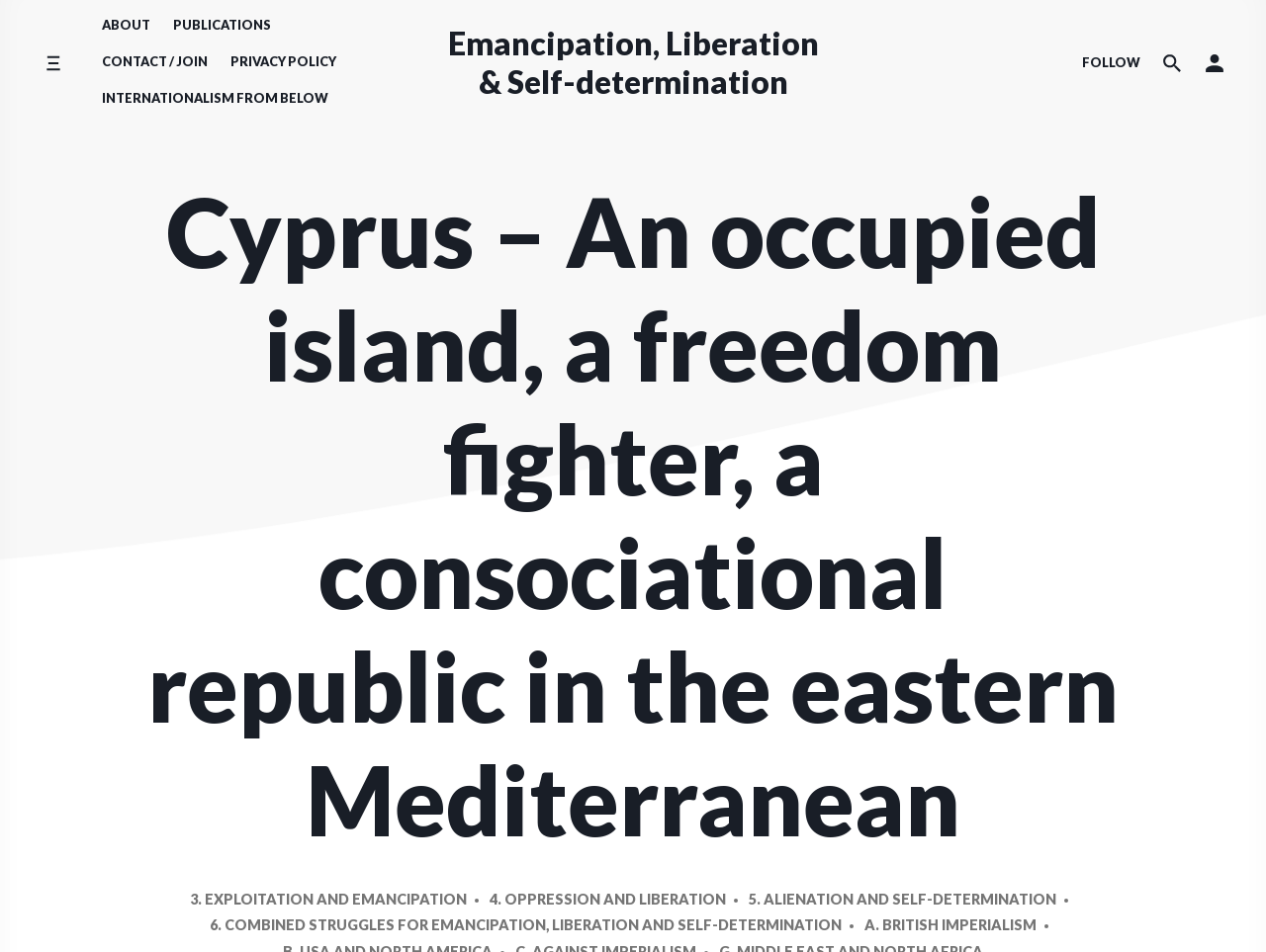Reply to the question below using a single word or brief phrase:
How many links are there in the section below the main heading?

6